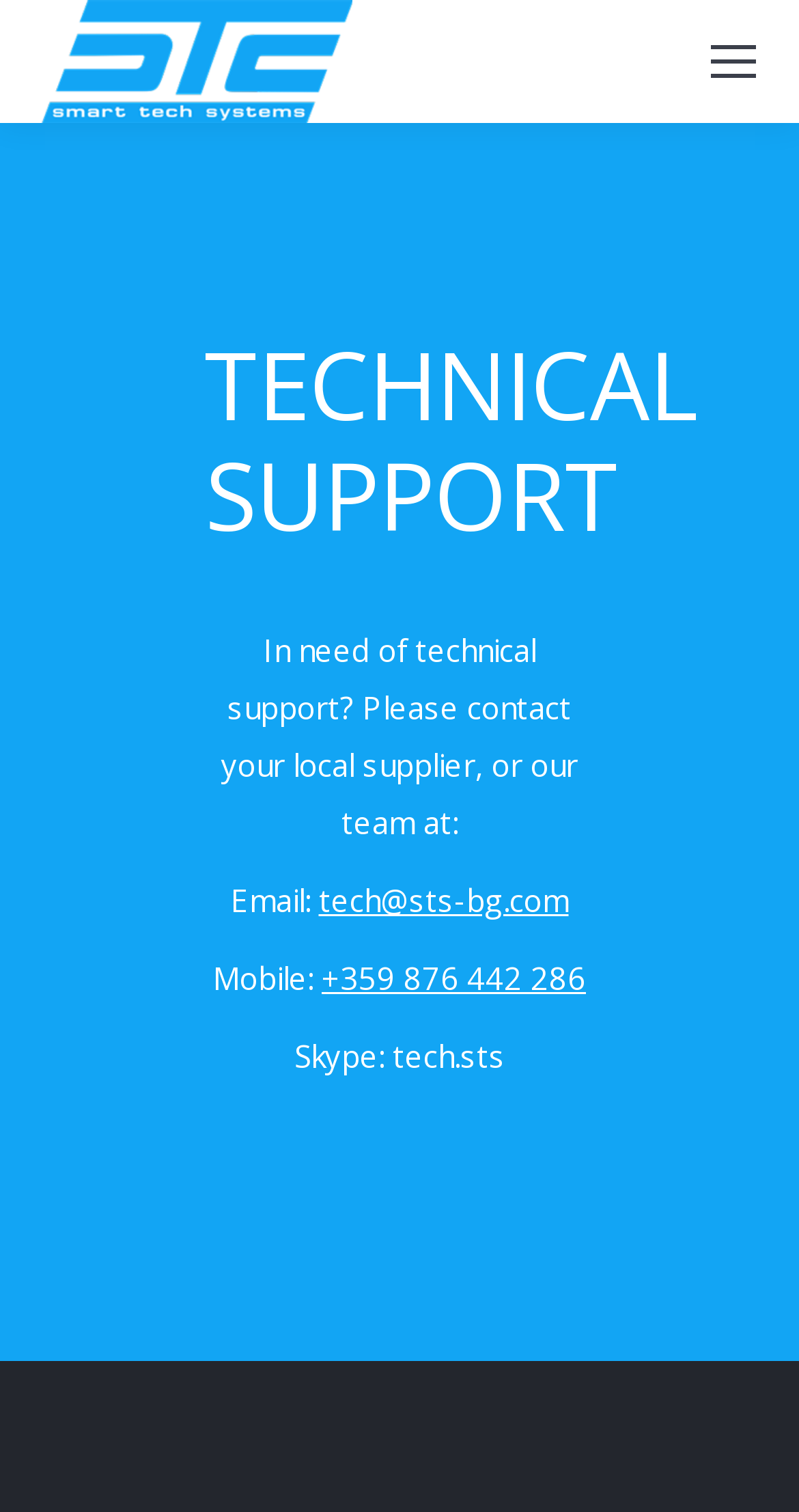What is the name of the company providing technical support?
Refer to the image and answer the question using a single word or phrase.

ID Reading Solutions